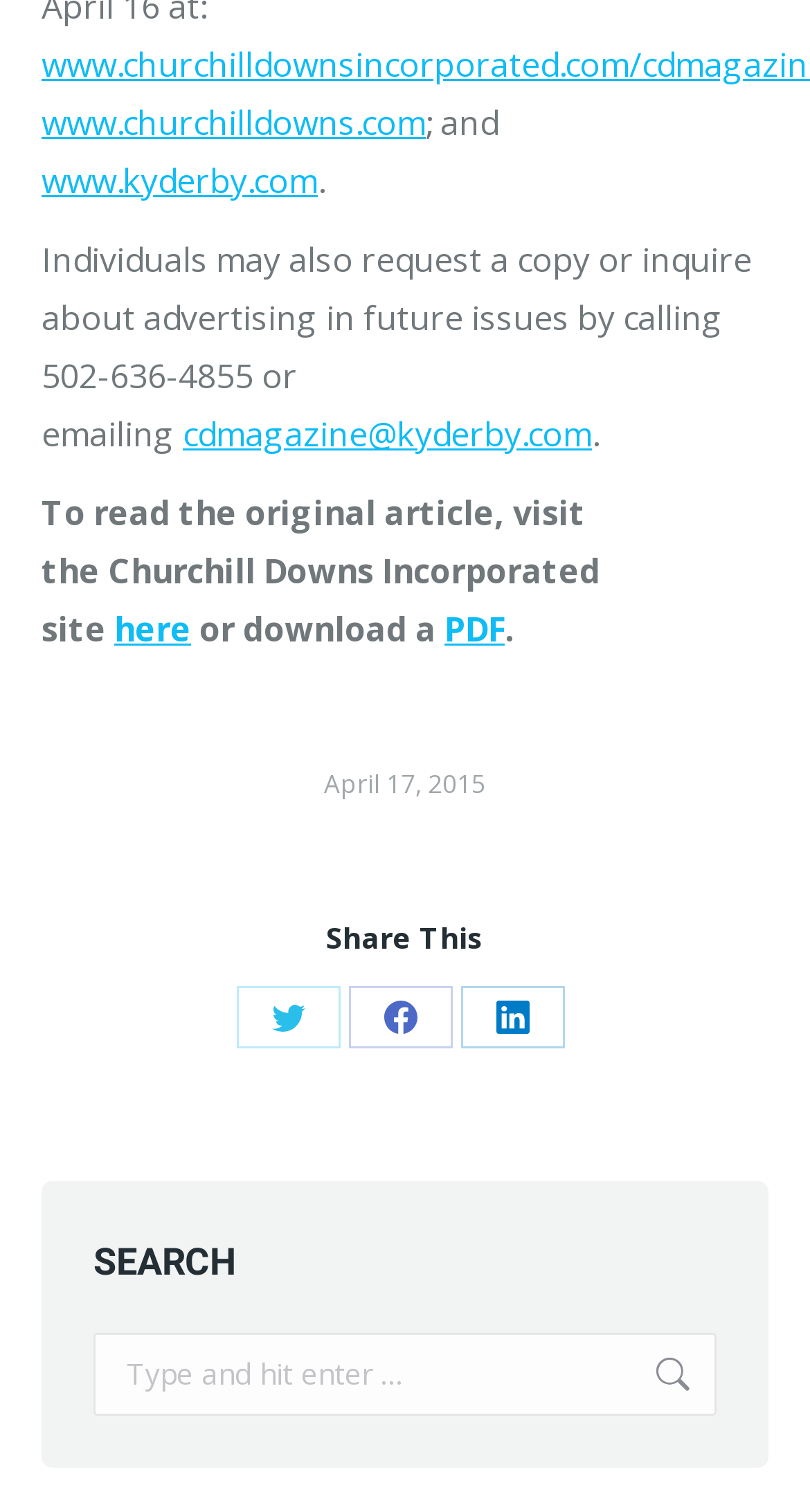Using the provided element description: "Share on LinkedInShare on LinkedIn", identify the bounding box coordinates. The coordinates should be four floats between 0 and 1 in the order [left, top, right, bottom].

[0.569, 0.652, 0.697, 0.693]